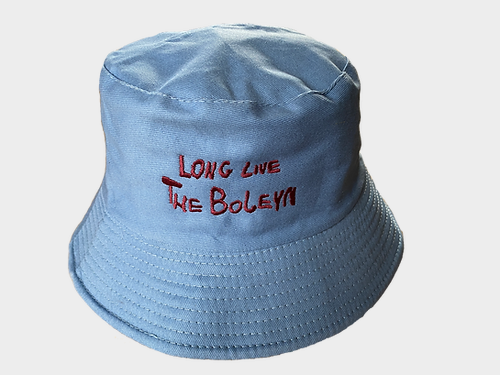What is the purpose of the hat's wide brim?
Using the image, provide a detailed and thorough answer to the question.

According to the caption, the hat's classic bucket style, including its wide brim, is perfect for casual outings or sunny days, offering both comfort and sun protection, implying that the brim serves to protect the wearer from the sun.